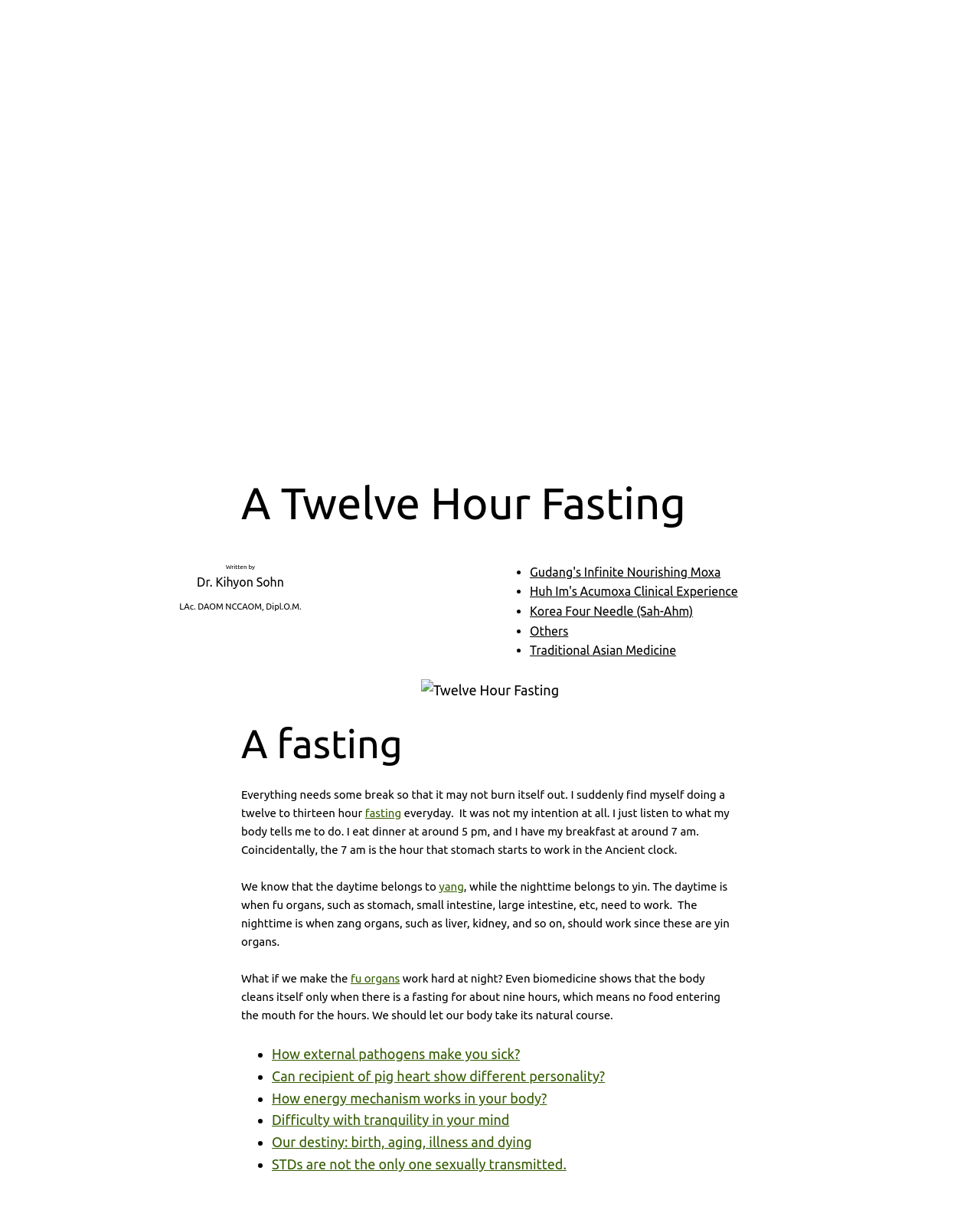Determine the primary headline of the webpage.

A Twelve Hour Fasting